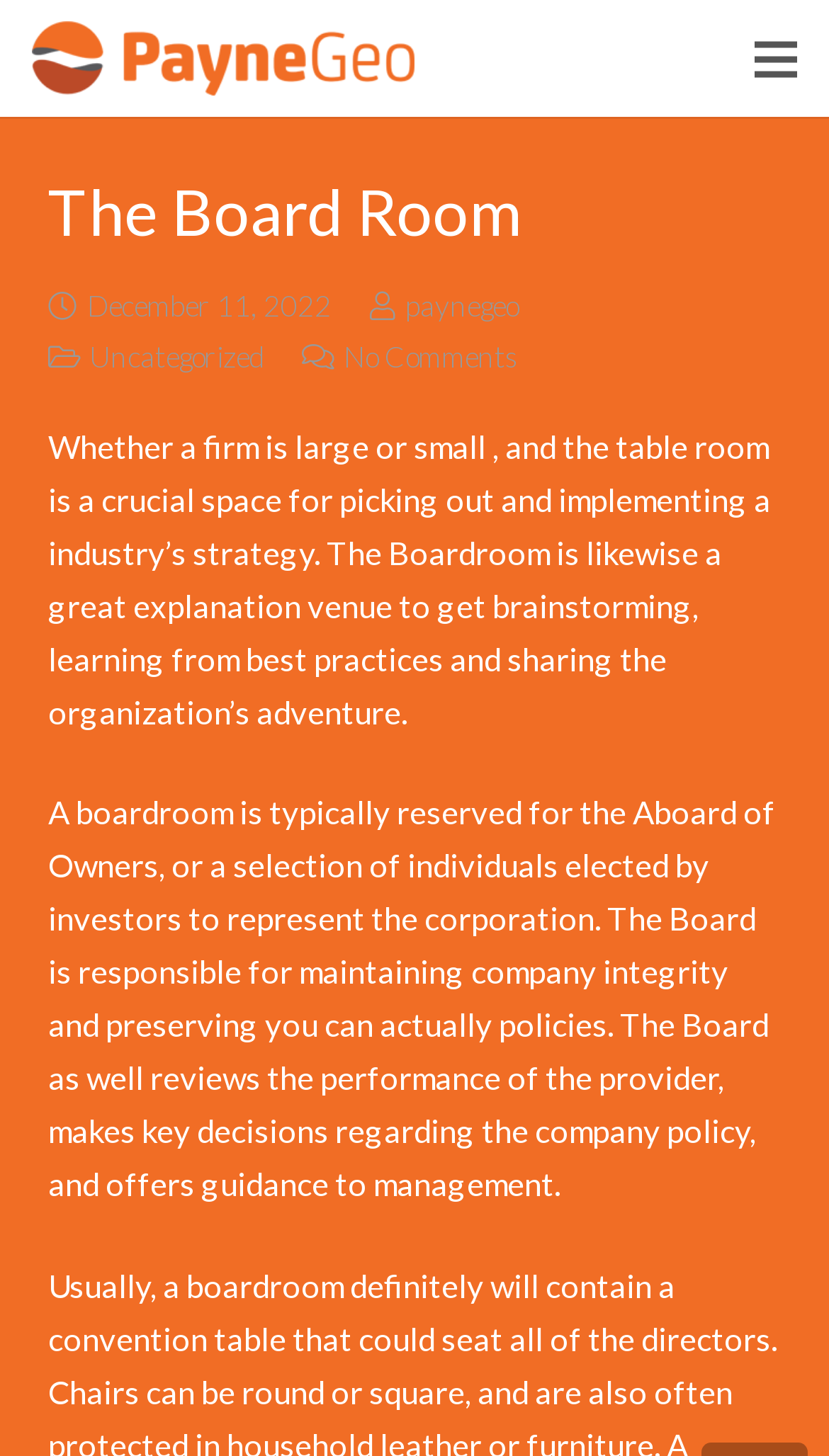Could you please study the image and provide a detailed answer to the question:
Who is responsible for maintaining company integrity?

I found the answer by reading the static text in the article section, which states that The Board is responsible for maintaining company integrity and preserving the company's policies.